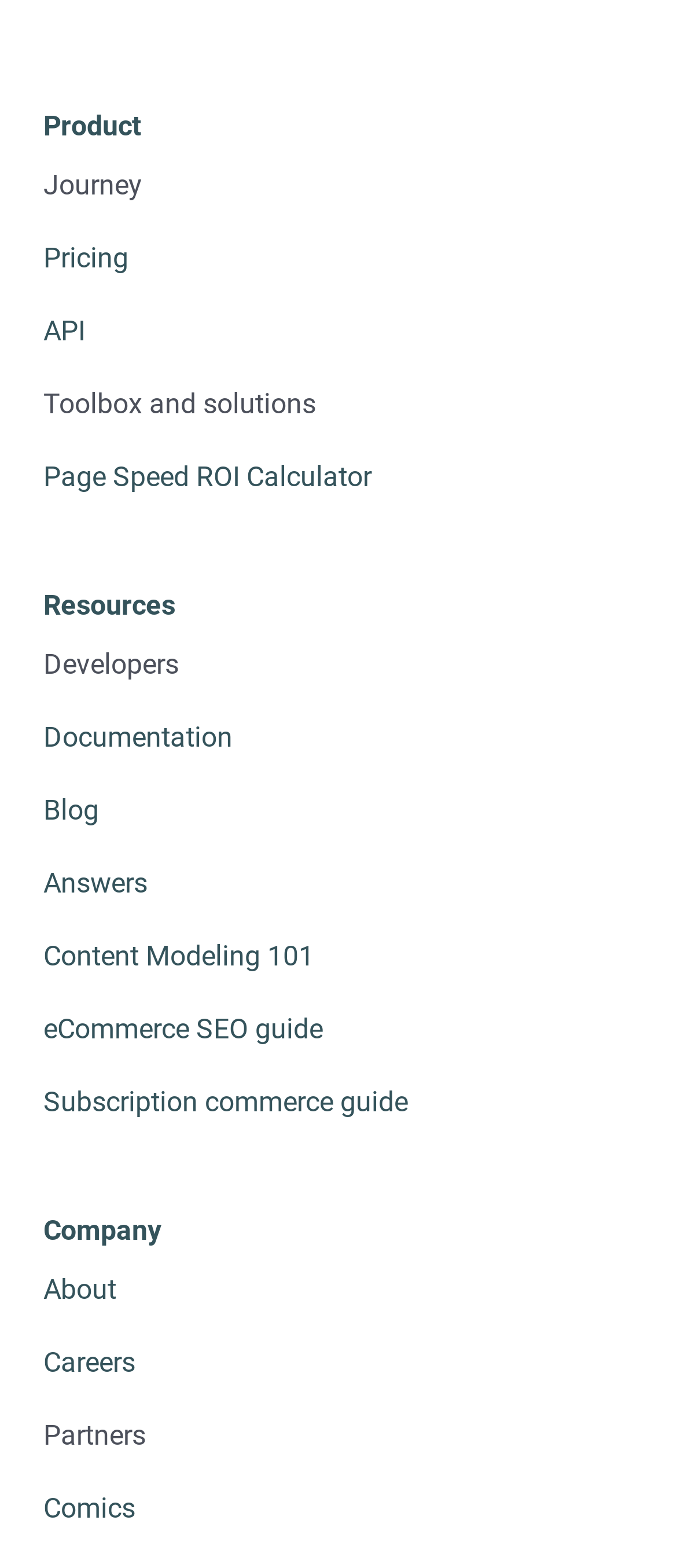How many links are under the 'Company' heading?
Answer the question with a single word or phrase, referring to the image.

3